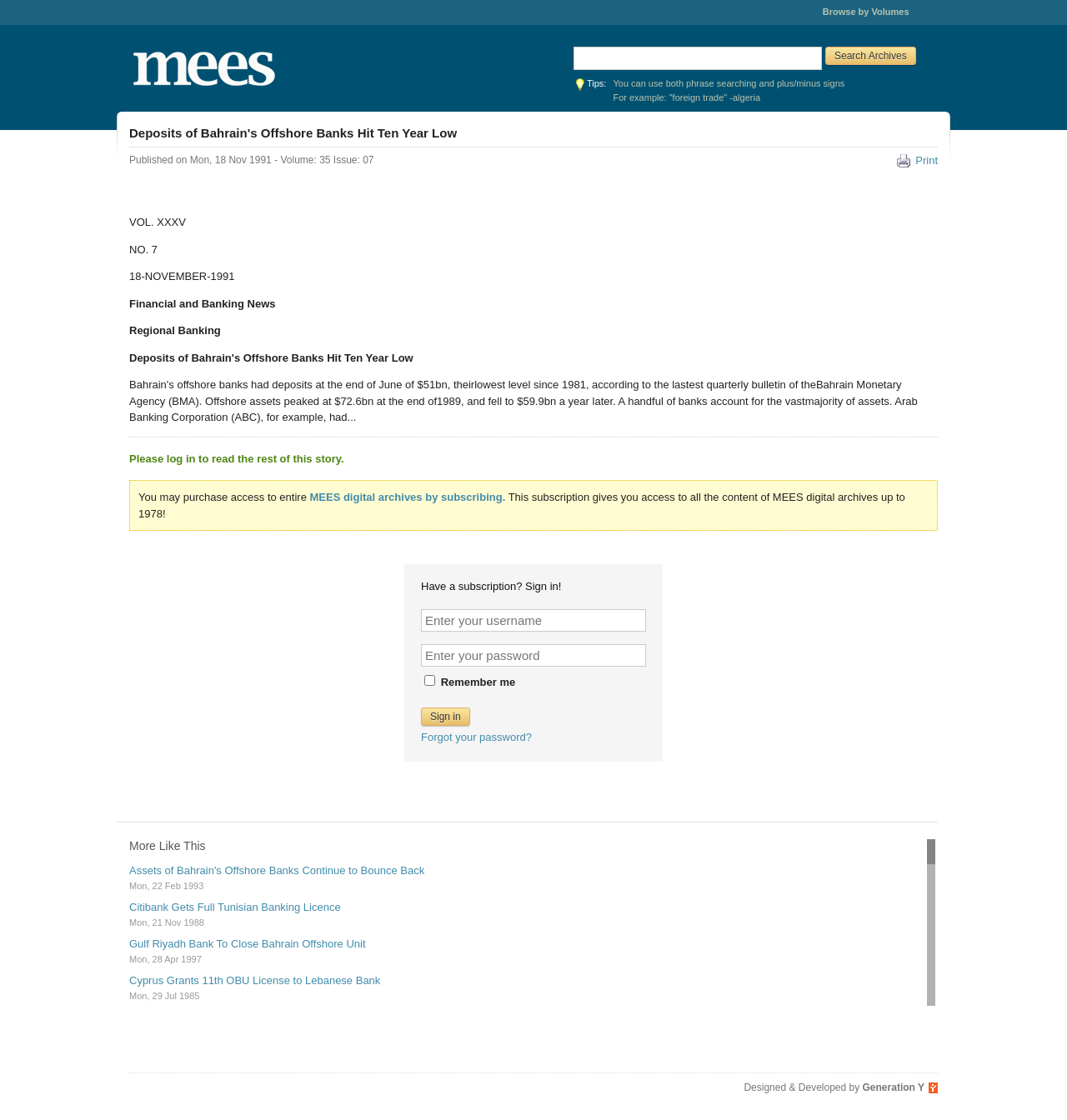Determine the bounding box coordinates for the UI element described. Format the coordinates as (top-left x, top-left y, bottom-right x, bottom-right y) and ensure all values are between 0 and 1. Element description: name="commit" value="Search Archives"

[0.773, 0.042, 0.858, 0.058]